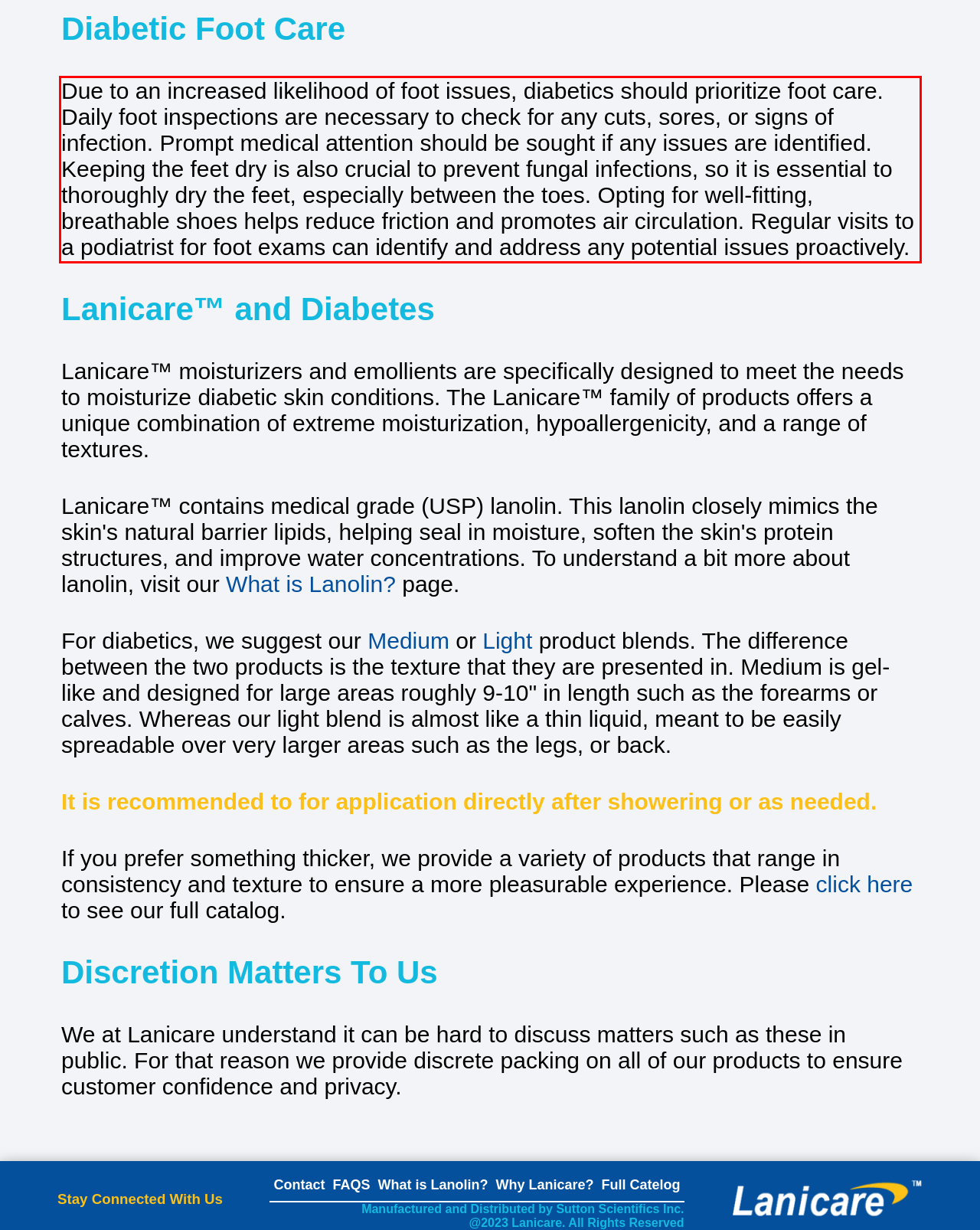Using the provided screenshot of a webpage, recognize and generate the text found within the red rectangle bounding box.

Due to an increased likelihood of foot issues, diabetics should prioritize foot care. Daily foot inspections are necessary to check for any cuts, sores, or signs of infection. Prompt medical attention should be sought if any issues are identified. Keeping the feet dry is also crucial to prevent fungal infections, so it is essential to thoroughly dry the feet, especially between the toes. Opting for well-fitting, breathable shoes helps reduce friction and promotes air circulation. Regular visits to a podiatrist for foot exams can identify and address any potential issues proactively.